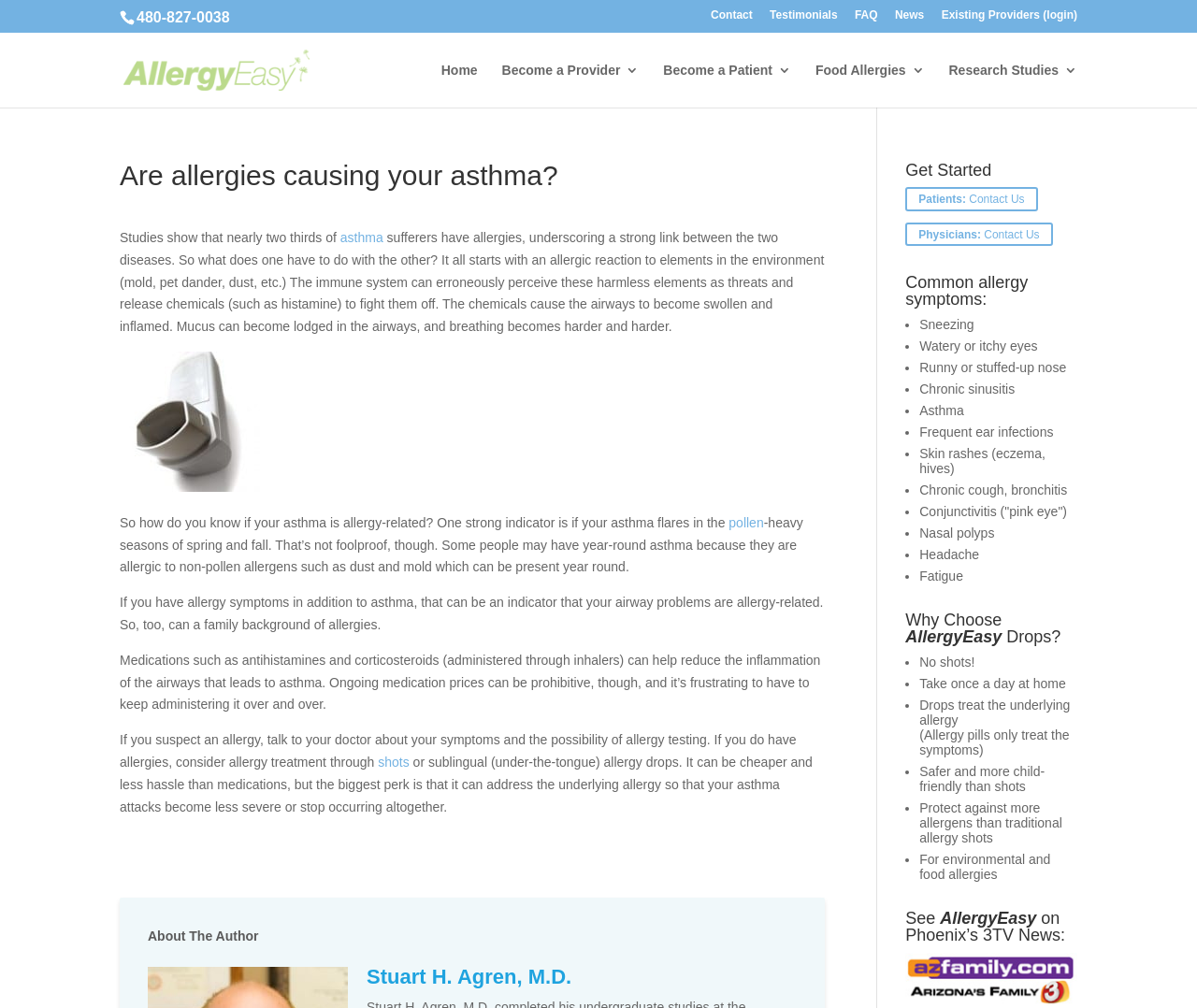Find the coordinates for the bounding box of the element with this description: "Home".

[0.369, 0.063, 0.399, 0.107]